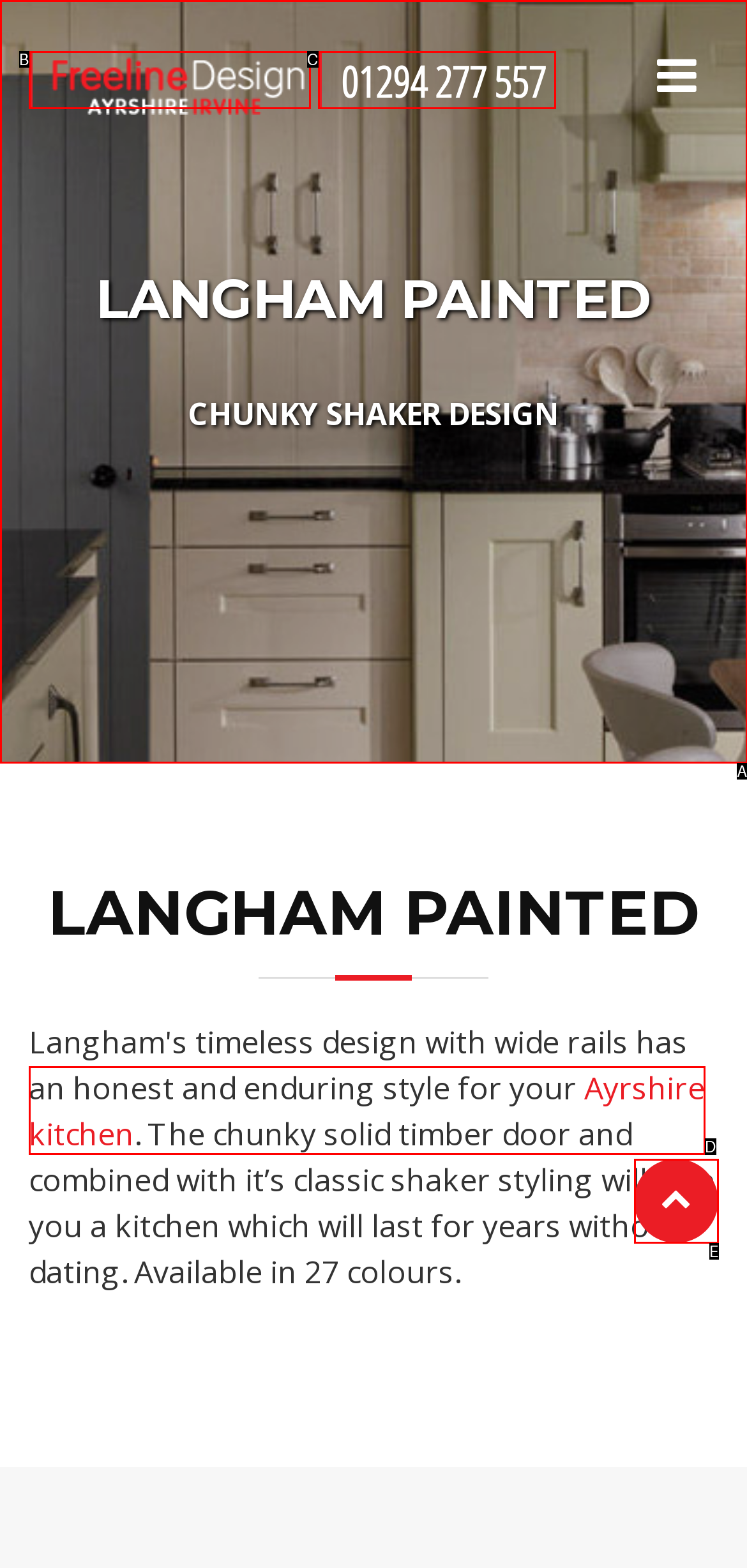Which UI element corresponds to this description: Ayrshire kitchen
Reply with the letter of the correct option.

D